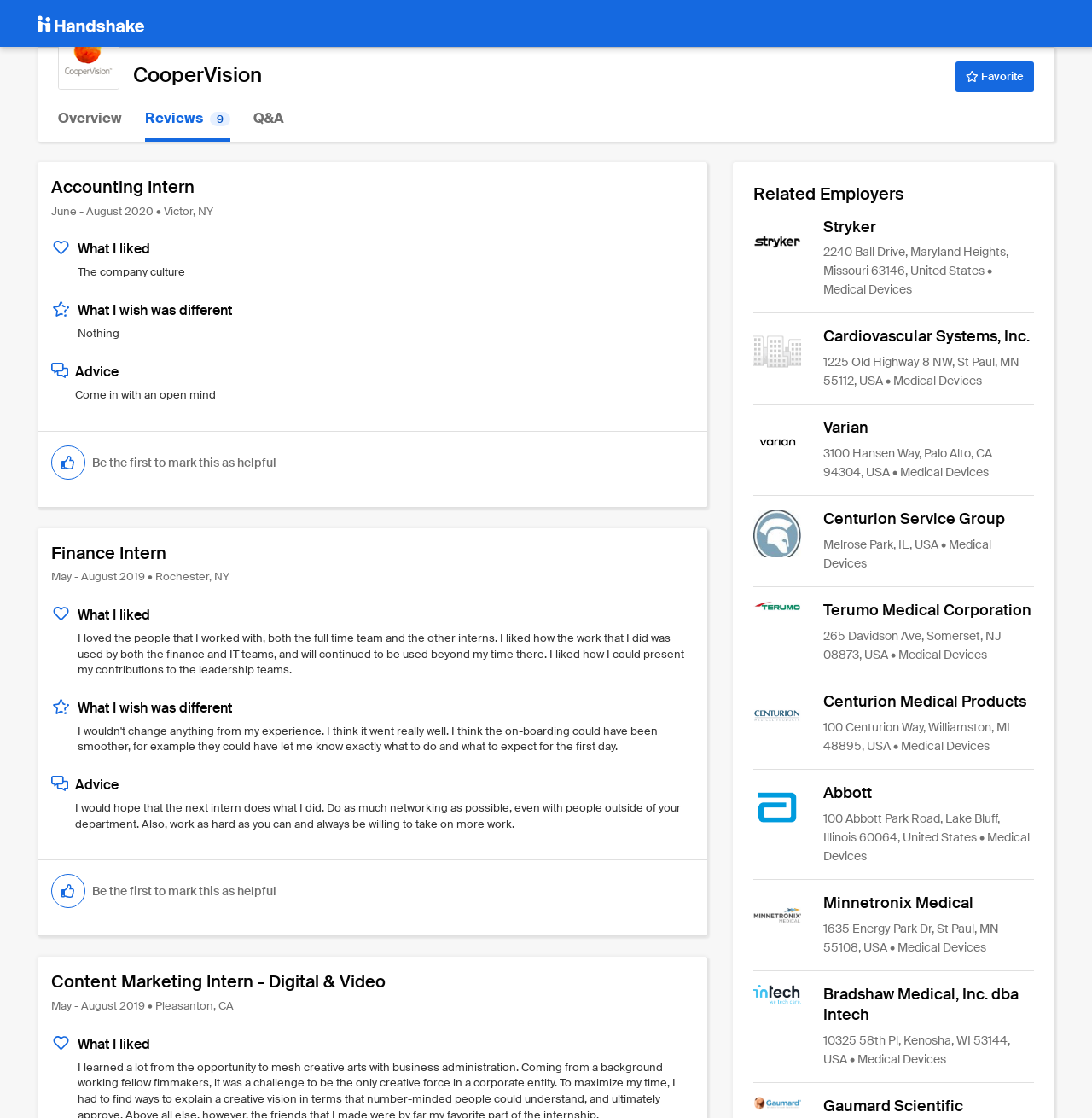Create a detailed description of the webpage's content and layout.

The webpage is about CooperVision, a company that provides reviews and Q&A sessions for job seekers. At the top of the page, there is a link to Handshake, a job search platform, accompanied by an image of the Handshake logo. Below this, there is a heading that reads "CooperVision" and a button to favorite the company.

The main content of the page is divided into sections, each featuring a review from a former intern at CooperVision. The reviews are organized by job title, including Accounting Intern, Finance Intern, and Content Marketing Intern - Digital & Video. Each review section includes the job title, the duration of the internship, and the location. Below this, there are headings for "What I liked", "What I wish was different", and "Advice", followed by the intern's written responses.

There are three reviews in total, each with a button to mark the review as helpful. Below the reviews, there is a section titled "Related Employers" that lists several companies in the medical devices industry, including Stryker, Cardiovascular Systems, Inc., and Varian. Each company is represented by an image, a heading with the company name, and a brief description of the company's location and industry.

The layout of the page is clean and easy to navigate, with clear headings and concise text. The use of images and buttons adds visual interest to the page. Overall, the webpage provides valuable information for job seekers interested in working at CooperVision or related companies in the medical devices industry.